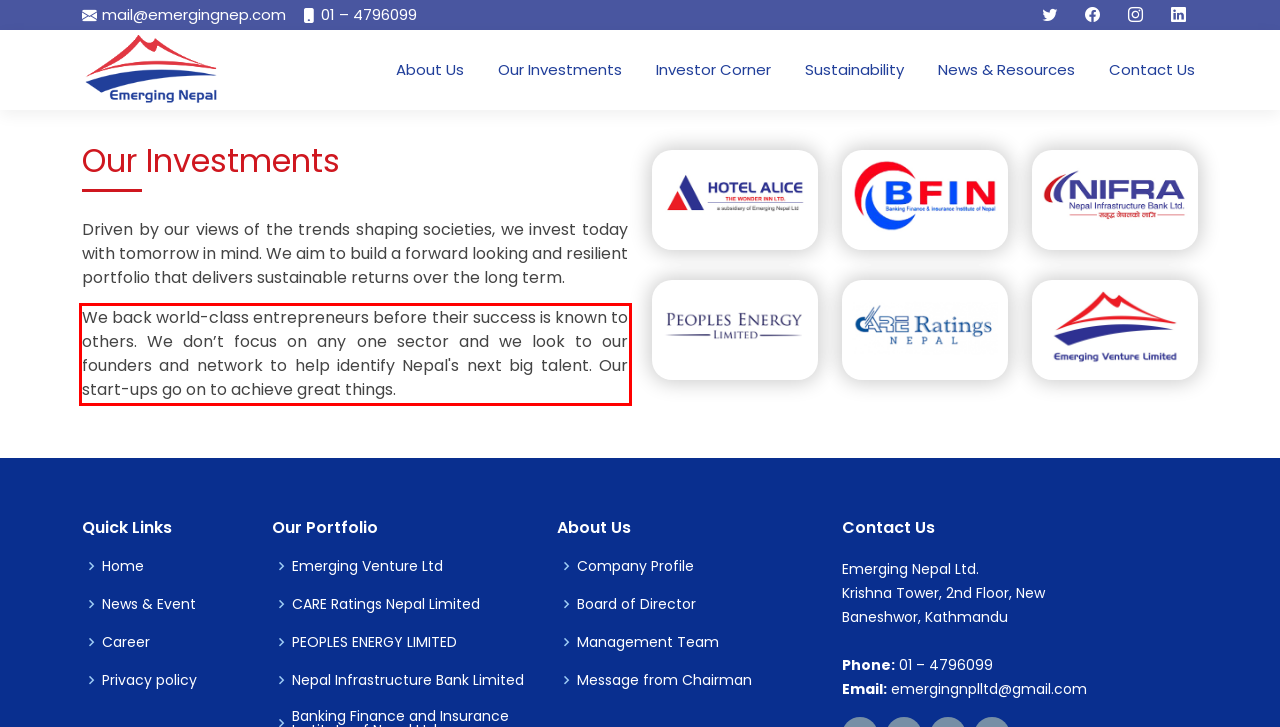Please identify the text within the red rectangular bounding box in the provided webpage screenshot.

We back world-class entrepreneurs before their success is known to others. We don’t focus on any one sector and we look to our founders and network to help identify Nepal's next big talent. Our start-ups go on to achieve great things.